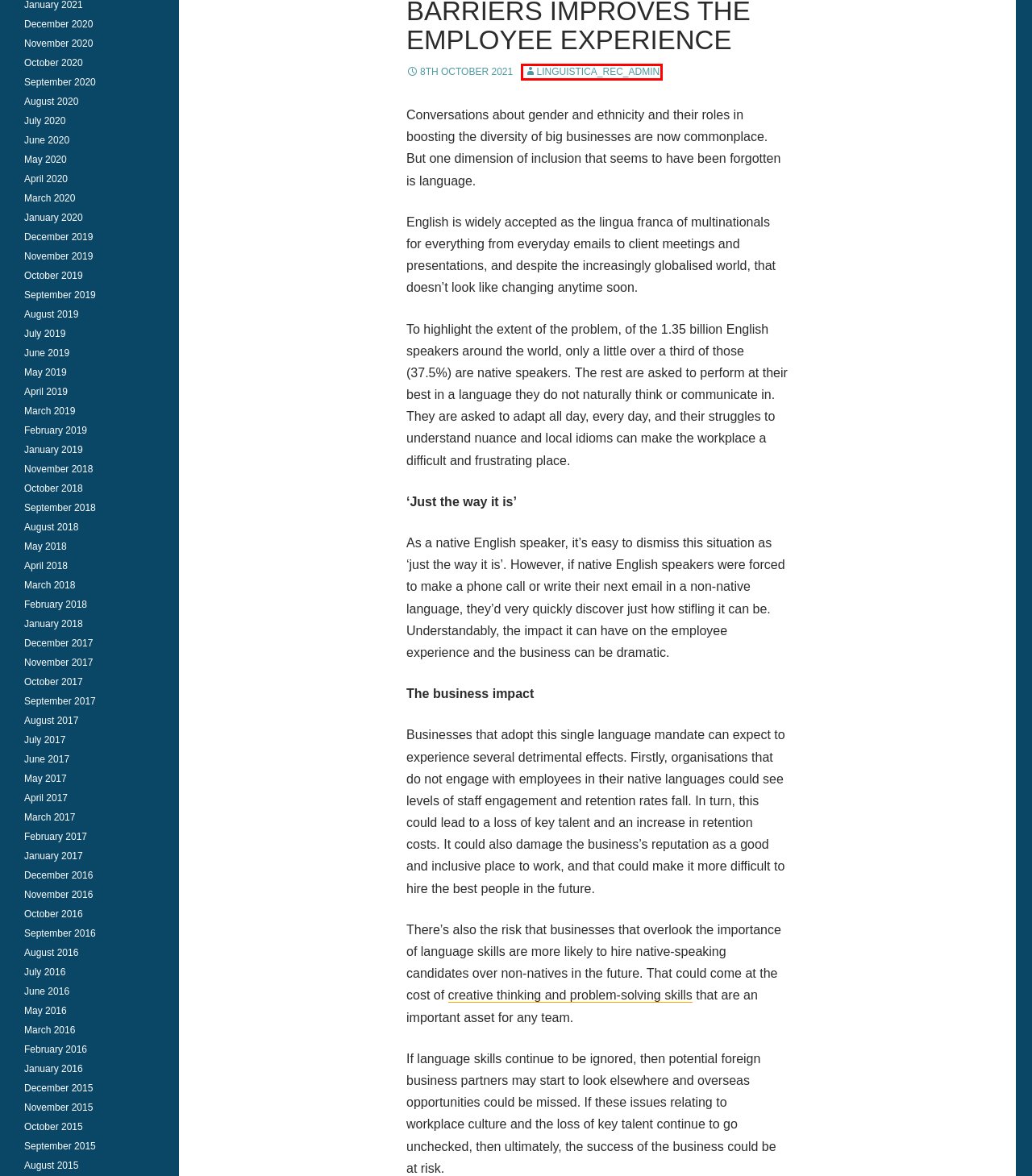You have a screenshot of a webpage with a red rectangle bounding box around an element. Identify the best matching webpage description for the new page that appears after clicking the element in the bounding box. The descriptions are:
A. March 2019 - The Bilingual Jobs Blog | Linguistica Recruitment
B. September 2015 - The Bilingual Jobs Blog | Linguistica Recruitment
C. May 2017 - The Bilingual Jobs Blog | Linguistica Recruitment
D. April 2017 - The Bilingual Jobs Blog | Linguistica Recruitment
E. November 2019 - The Bilingual Jobs Blog | Linguistica Recruitment
F. linguistica_rec_admin, Author at The Bilingual Jobs Blog | Linguistica Recruitment
G. August 2015 - The Bilingual Jobs Blog | Linguistica Recruitment
H. January 2016 - The Bilingual Jobs Blog | Linguistica Recruitment

F